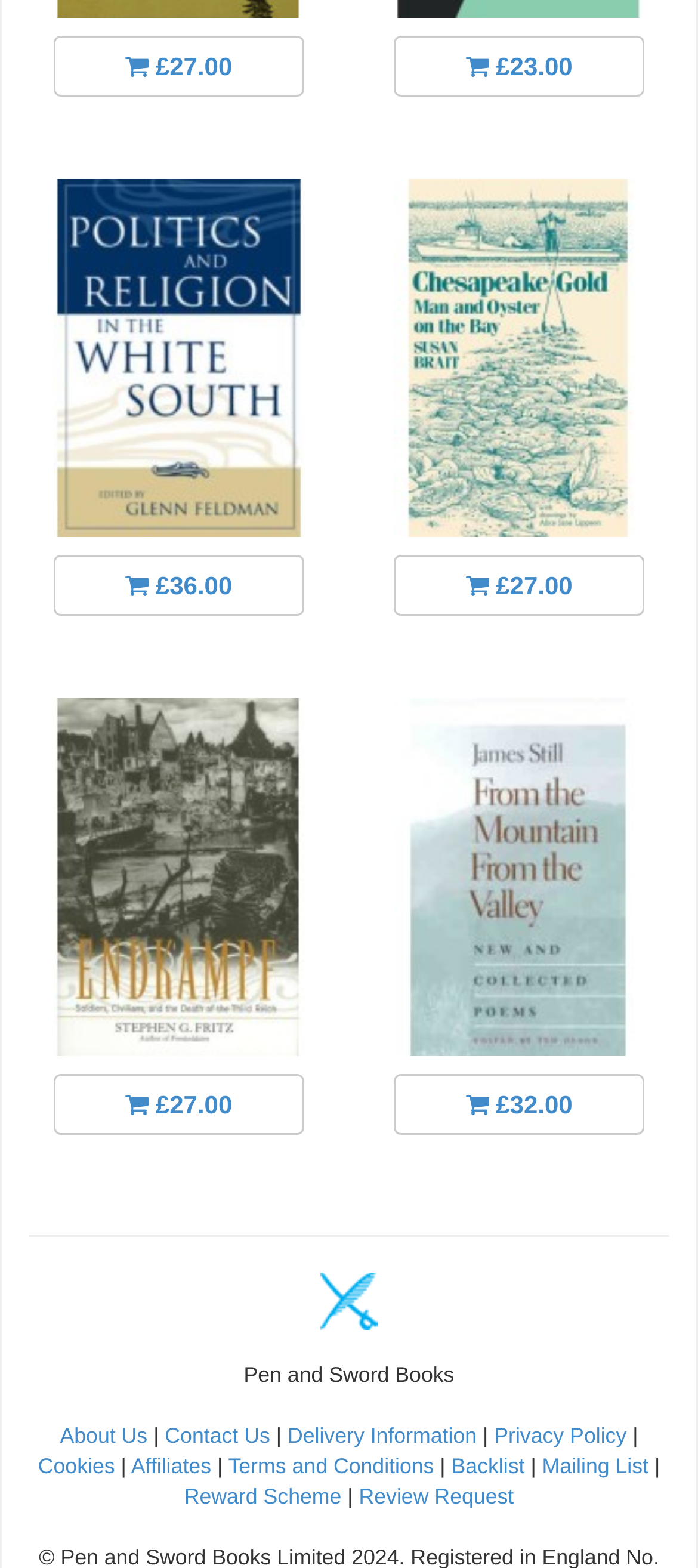Given the description of a UI element: "Digital Dispatch website", identify the bounding box coordinates of the matching element in the webpage screenshot.

None